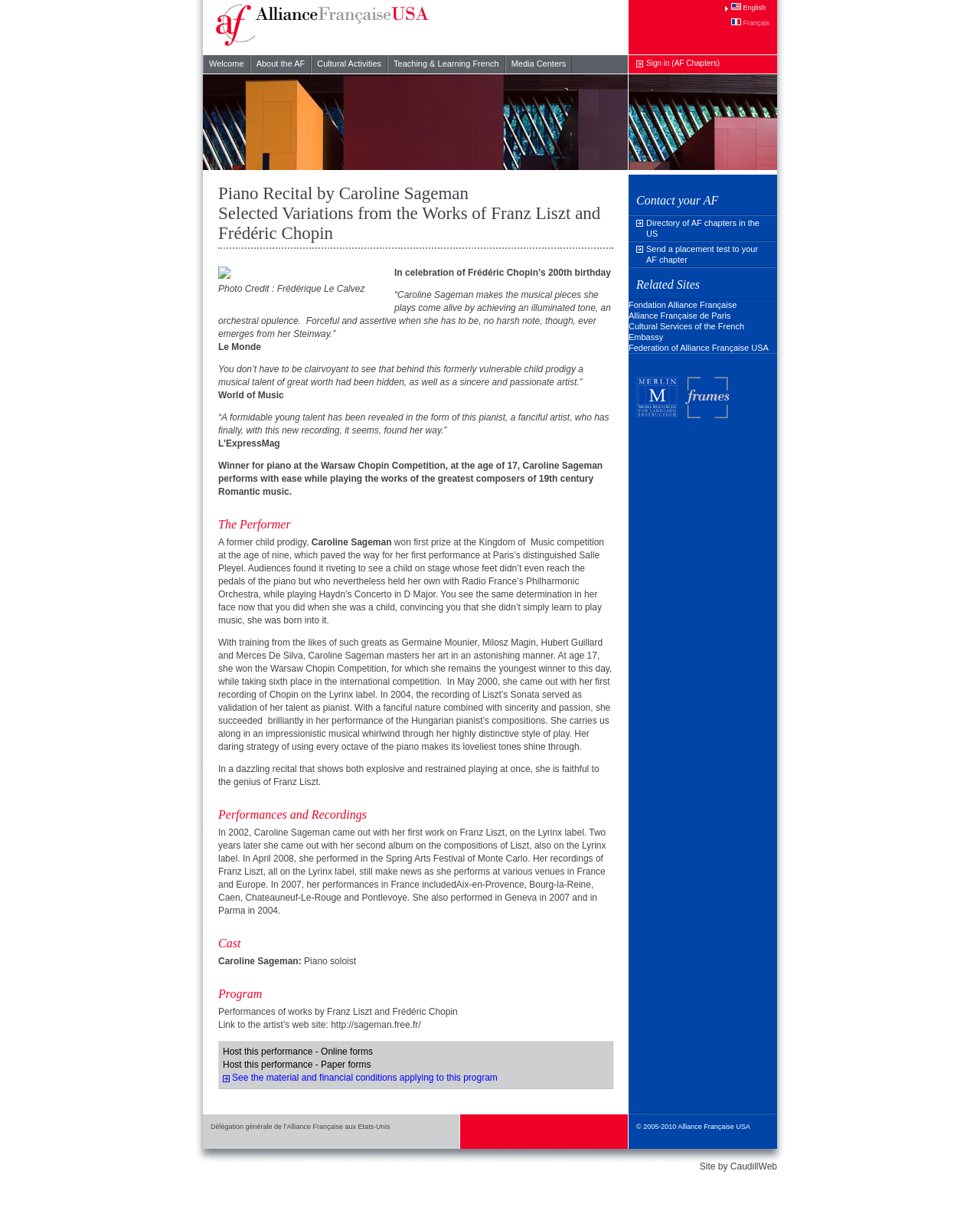Analyze the image and provide a detailed answer to the question: What is the language of the website?

The answer can be inferred from the presence of French phrases and sentences throughout the webpage, in addition to the English text.